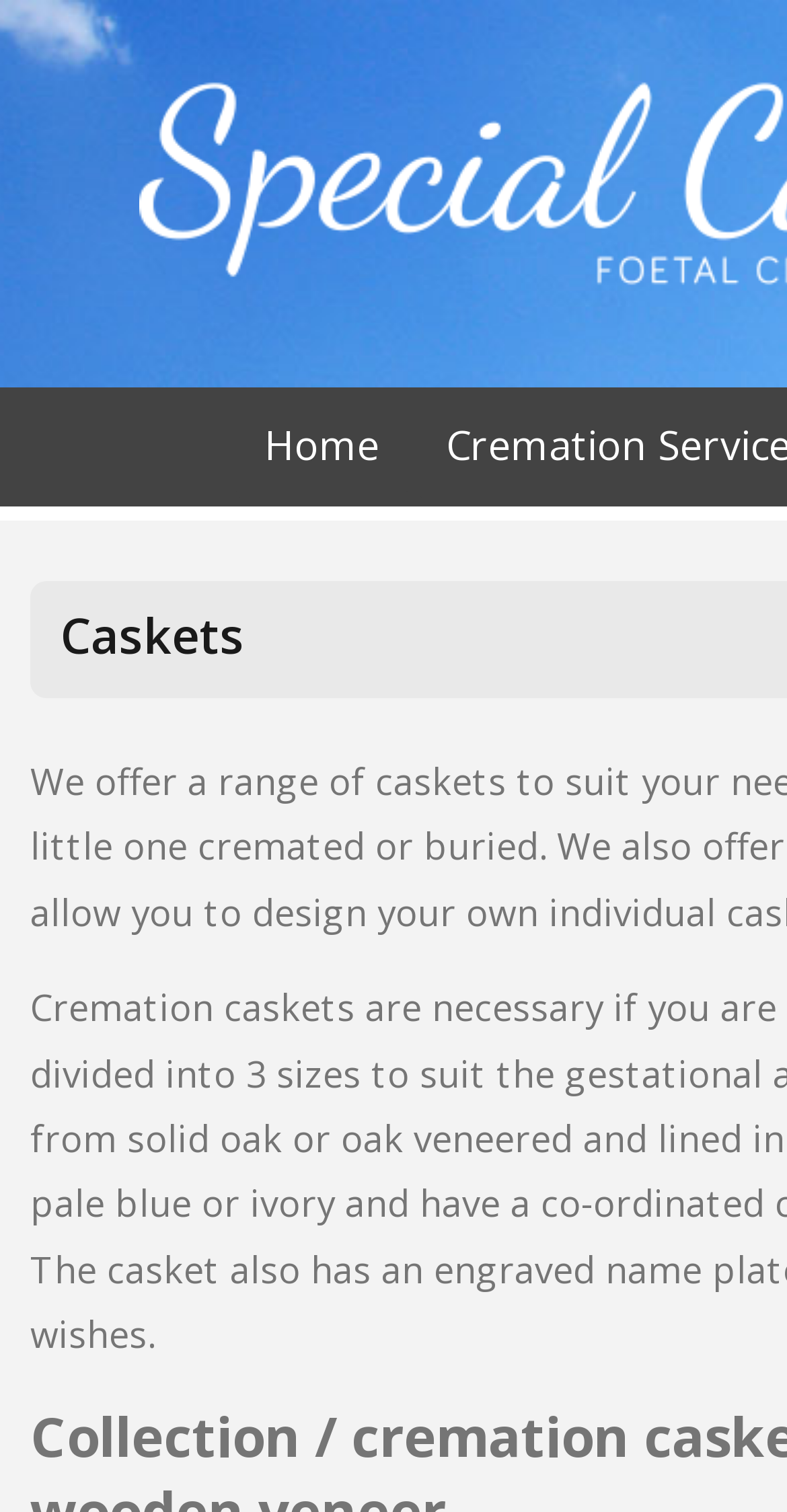Find and provide the bounding box coordinates for the UI element described here: "Home". The coordinates should be given as four float numbers between 0 and 1: [left, top, right, bottom].

[0.3, 0.263, 0.518, 0.33]